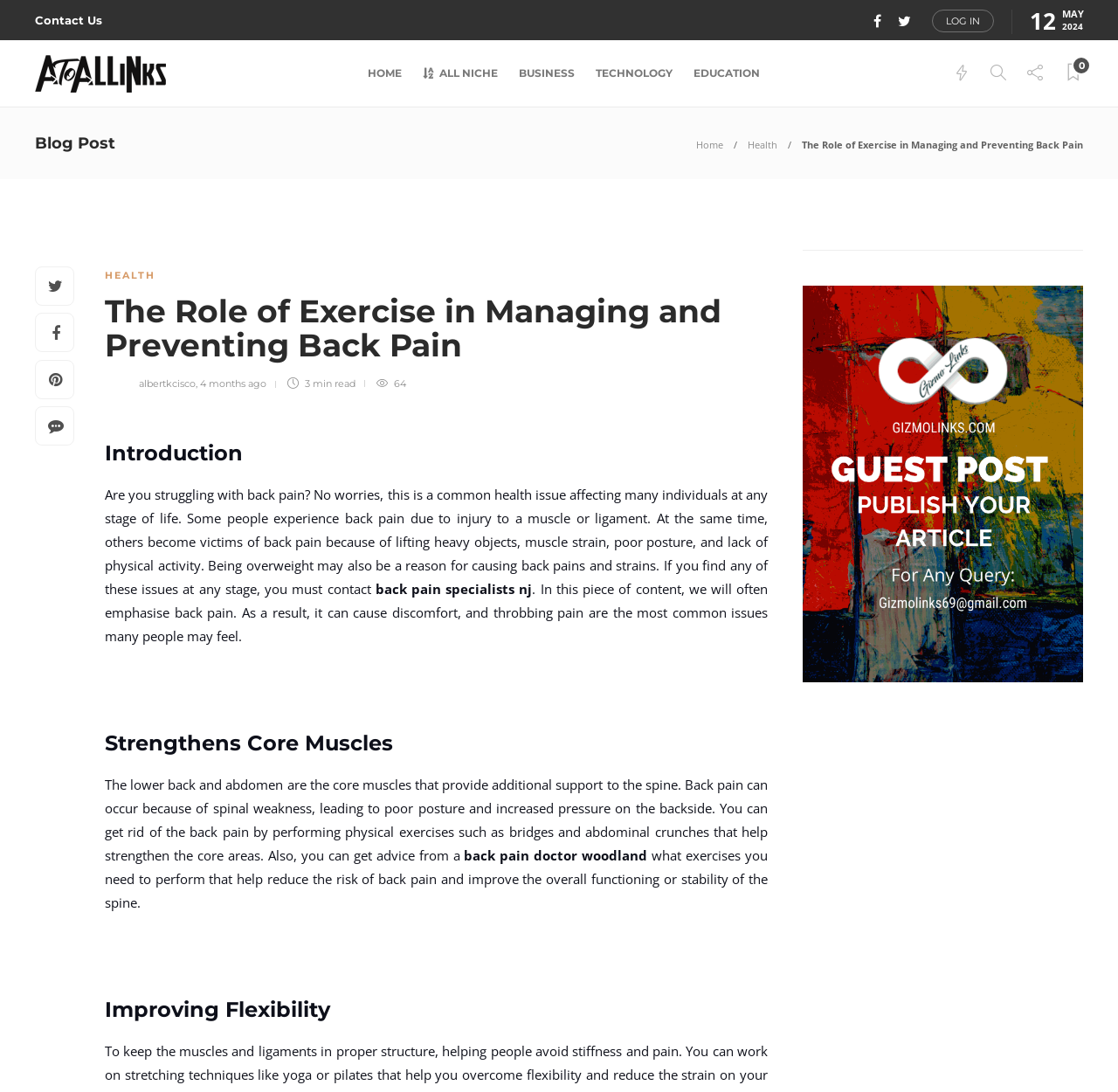Respond to the following question with a brief word or phrase:
What is the name of the website?

AtoAllinks